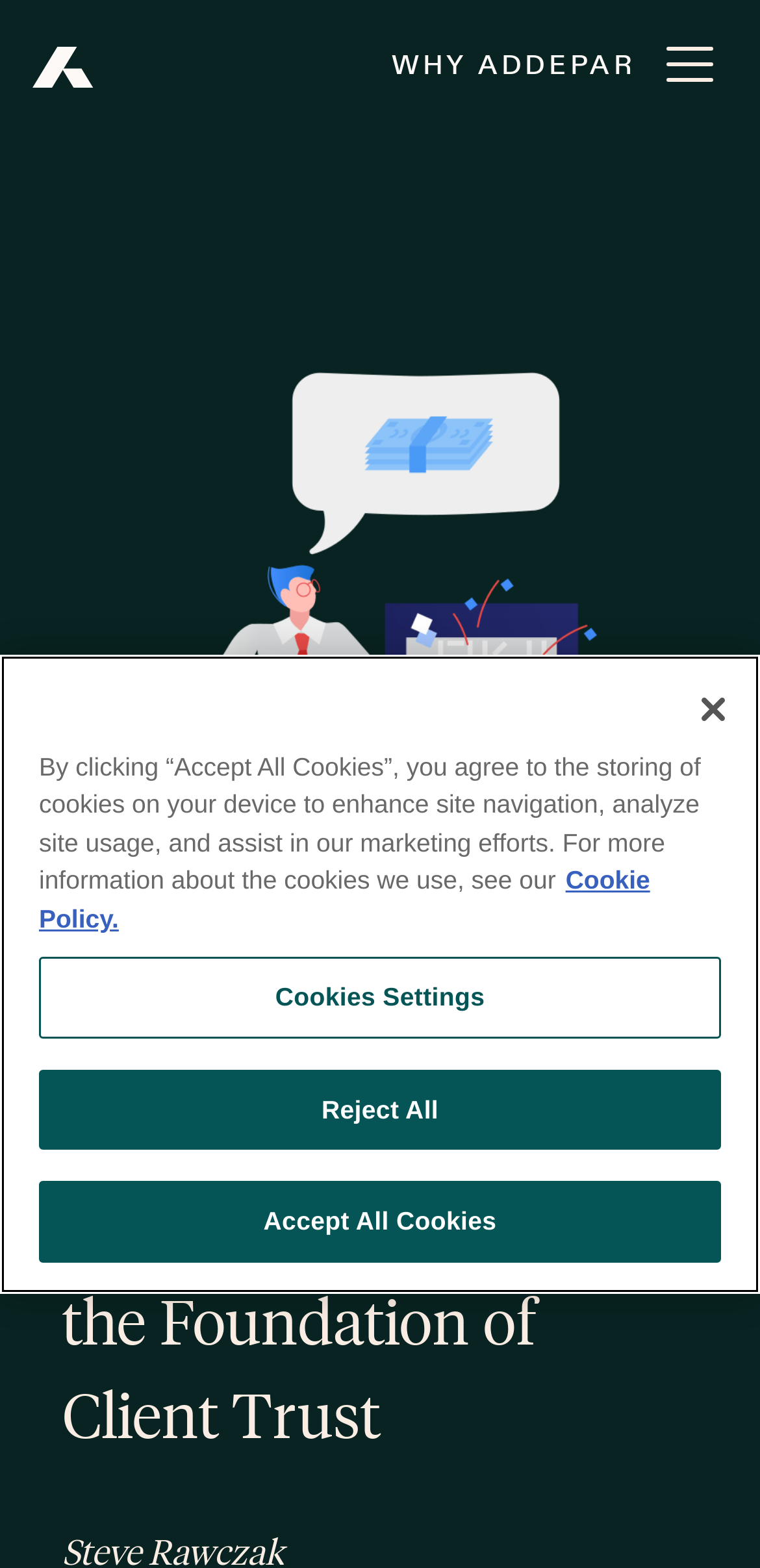Please determine the bounding box coordinates for the UI element described here. Use the format (top-left x, top-left y, bottom-right x, bottom-right y) with values bounded between 0 and 1: Addepar

[0.041, 0.02, 0.123, 0.066]